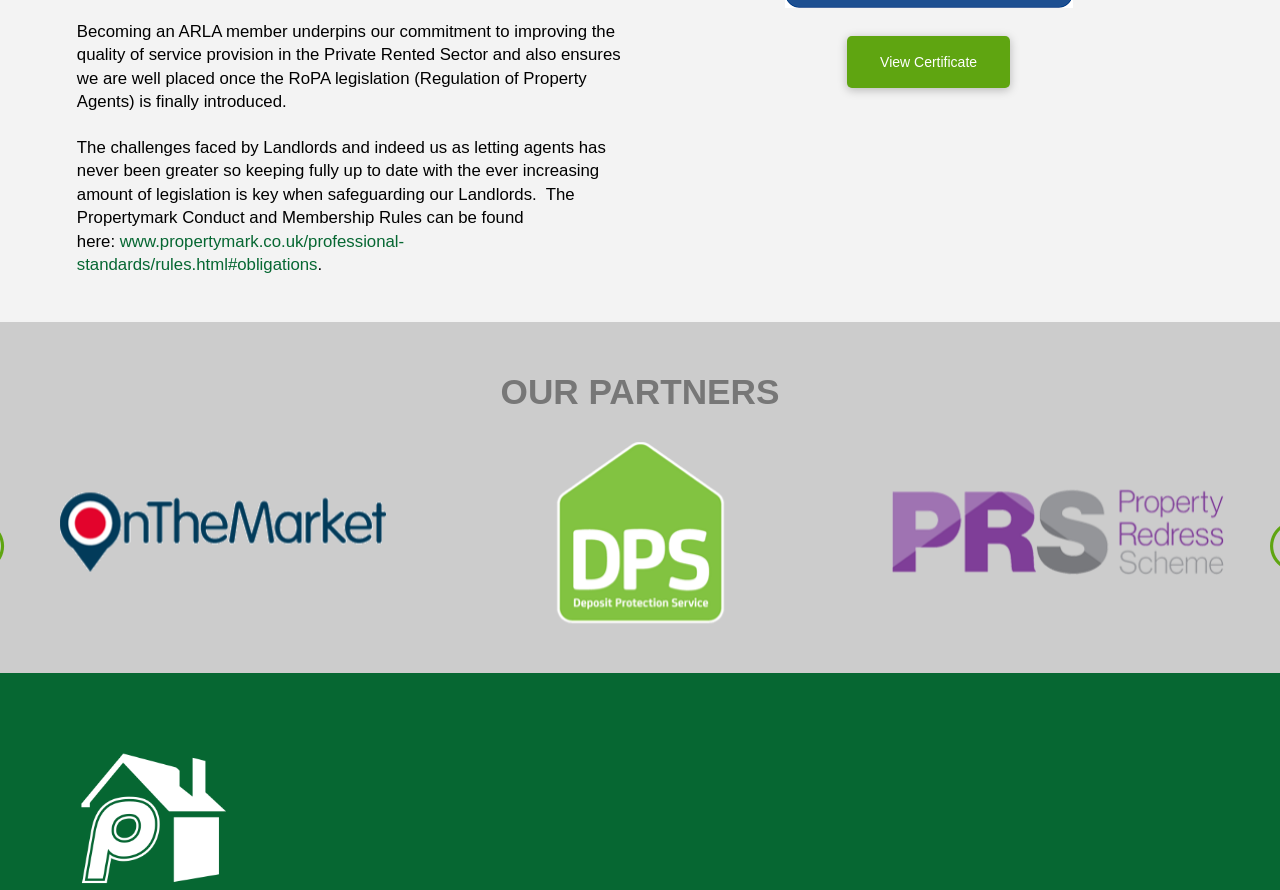Please determine the bounding box coordinates for the UI element described as: "View Certificate".

[0.662, 0.065, 0.789, 0.123]